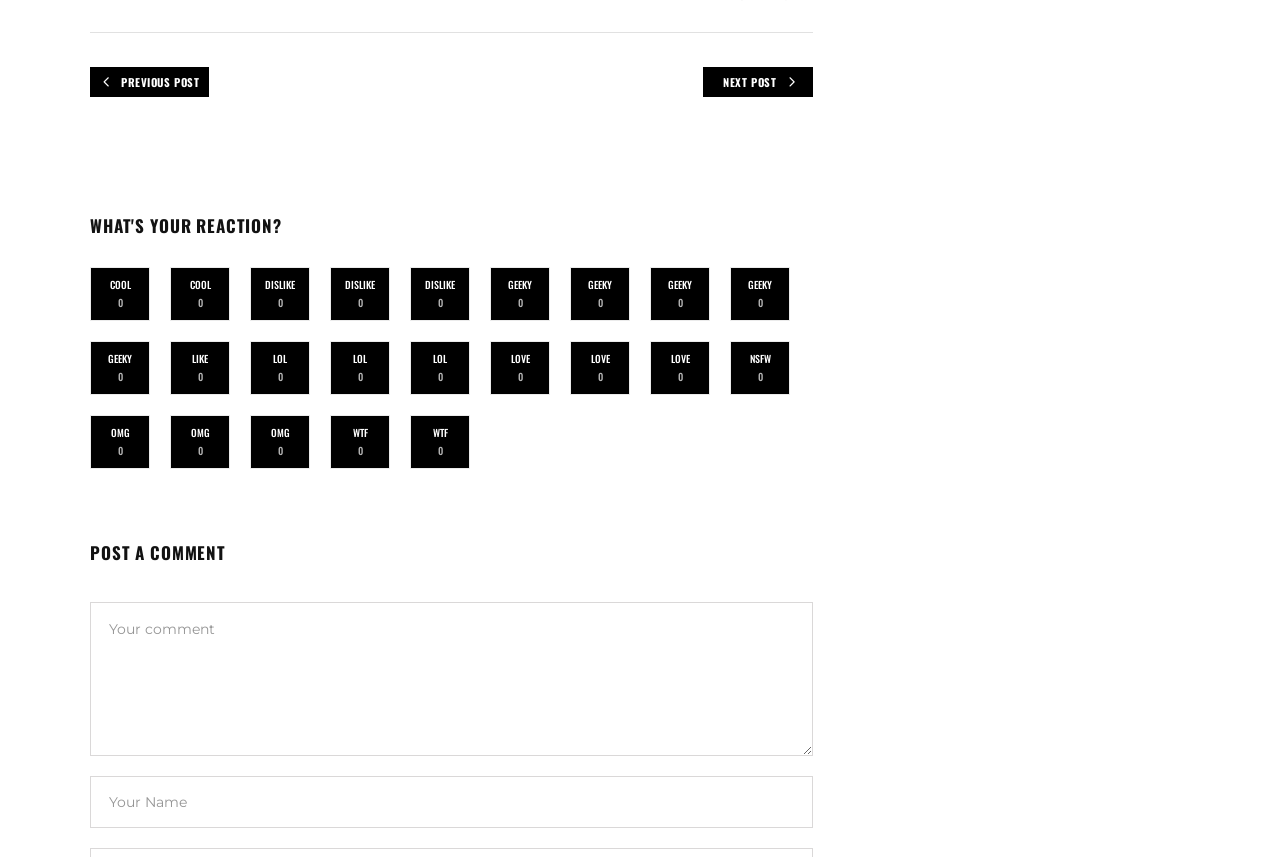Kindly provide the bounding box coordinates of the section you need to click on to fulfill the given instruction: "Enter your name".

[0.07, 0.906, 0.635, 0.967]